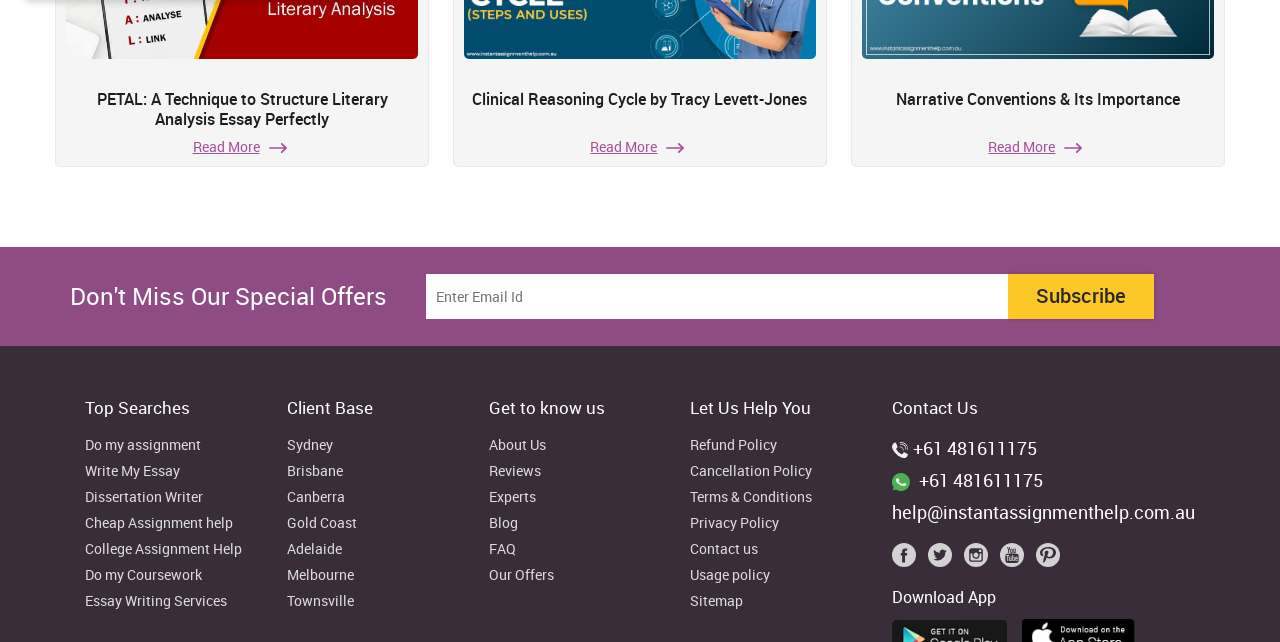Please identify the bounding box coordinates of the element I should click to complete this instruction: 'Subscribe to the newsletter'. The coordinates should be given as four float numbers between 0 and 1, like this: [left, top, right, bottom].

[0.788, 0.427, 0.902, 0.497]